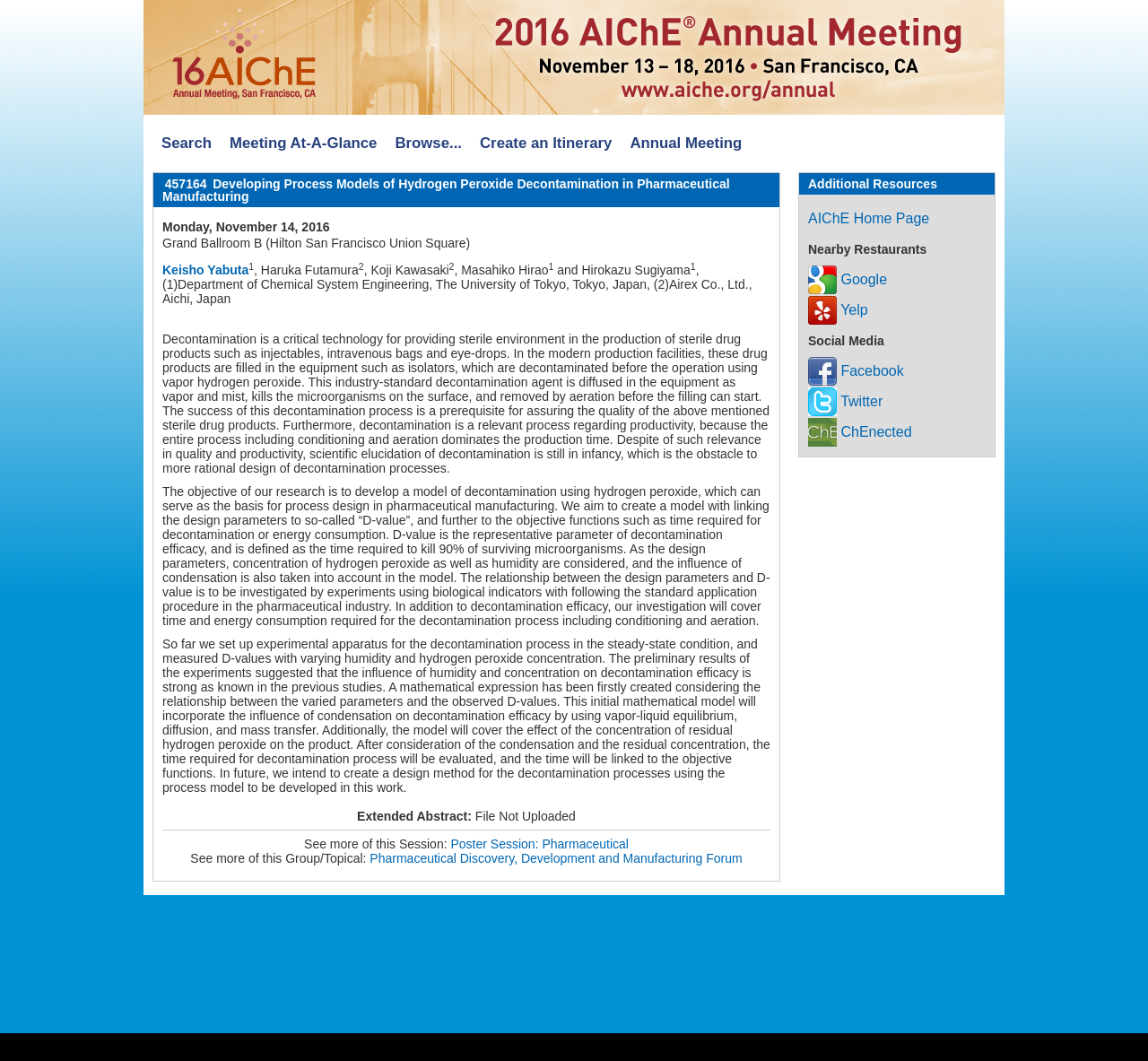What is the purpose of decontamination?
Provide a thorough and detailed answer to the question.

According to the webpage, decontamination is a critical technology for providing sterile environment in the production of sterile drug products, which suggests that the purpose of decontamination is to provide a sterile environment.